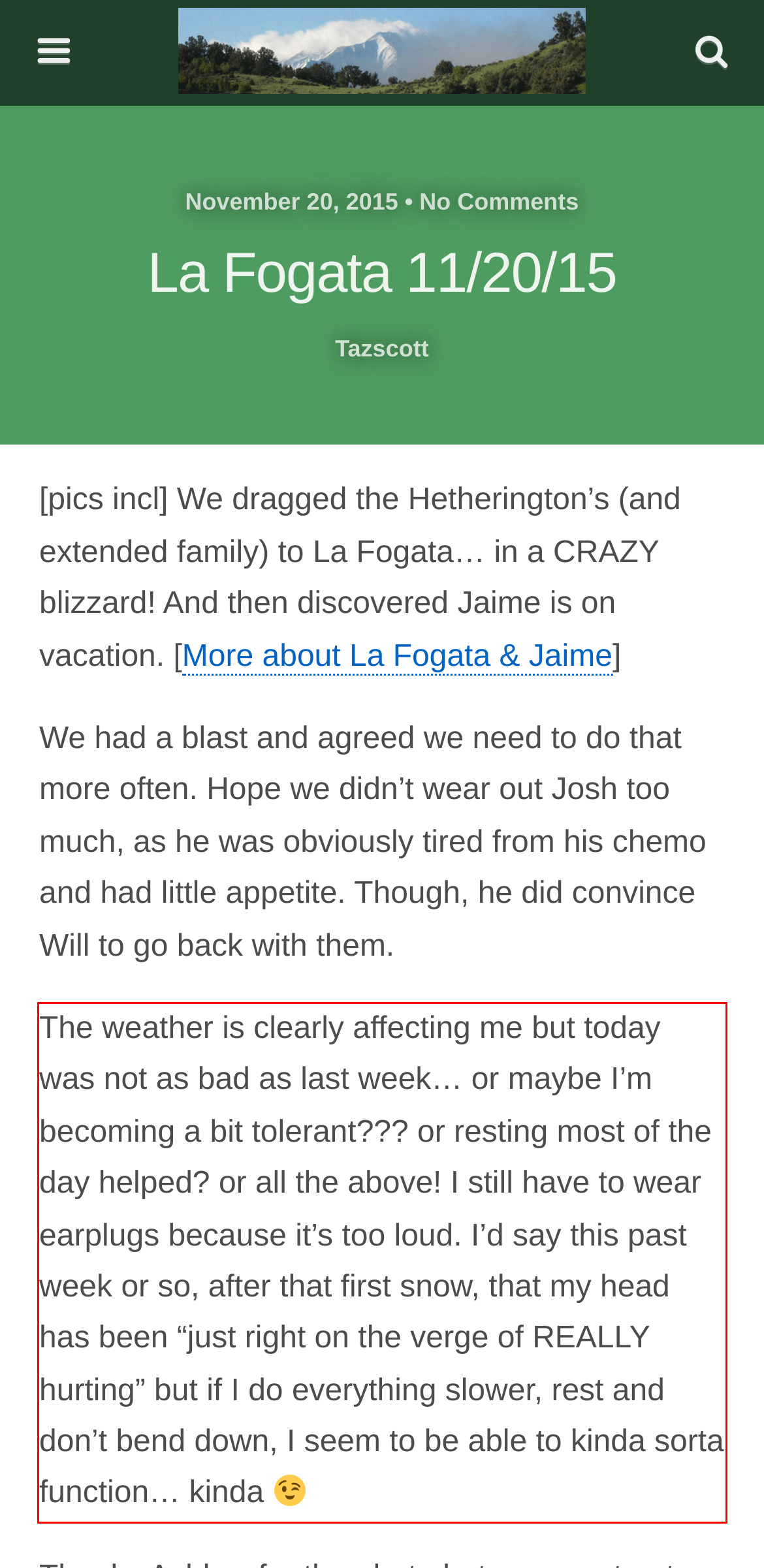By examining the provided screenshot of a webpage, recognize the text within the red bounding box and generate its text content.

The weather is clearly affecting me but today was not as bad as last week… or maybe I’m becoming a bit tolerant??? or resting most of the day helped? or all the above! I still have to wear earplugs because it’s too loud. I’d say this past week or so, after that first snow, that my head has been “just right on the verge of REALLY hurting” but if I do everything slower, rest and don’t bend down, I seem to be able to kinda sorta function… kinda